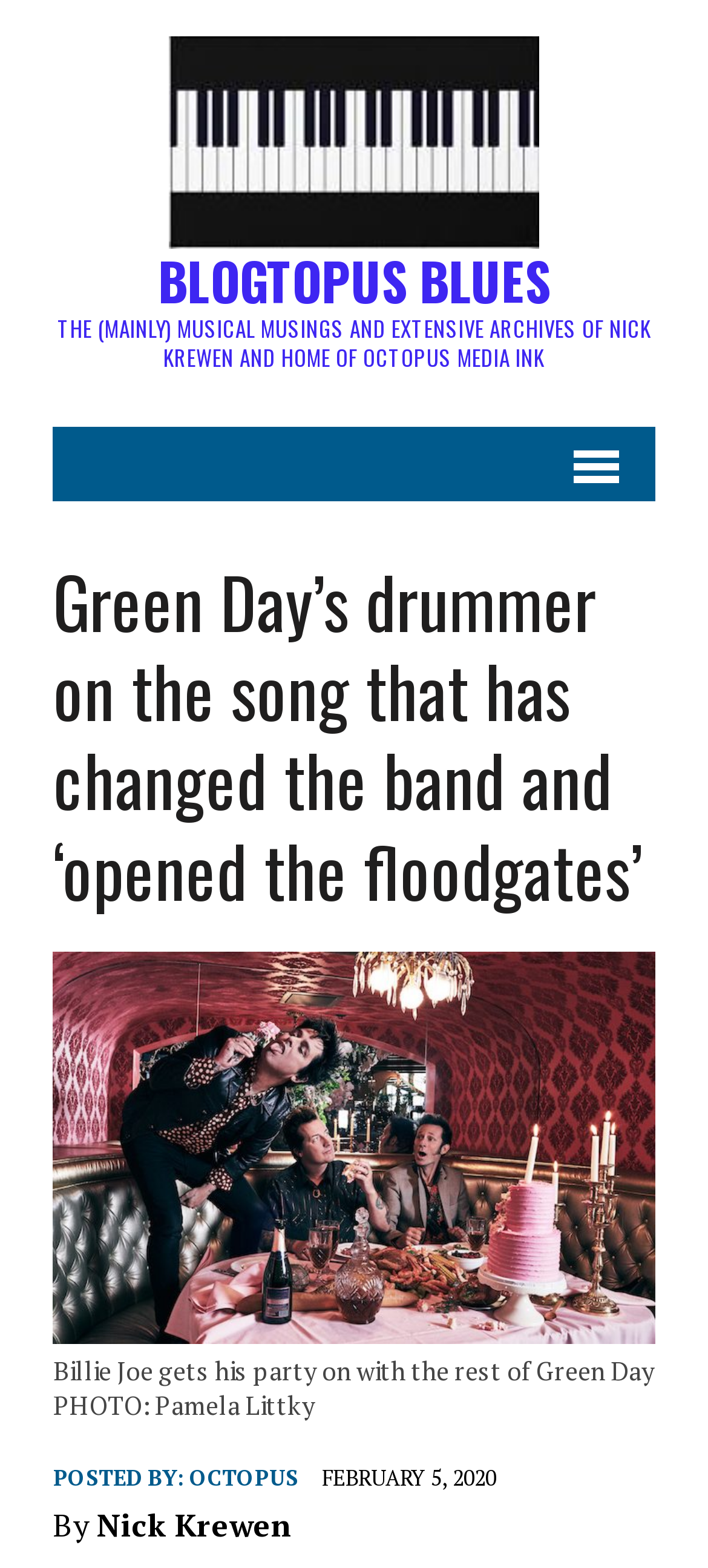Please reply to the following question with a single word or a short phrase:
Who is the photographer of the image?

Pamela Littky